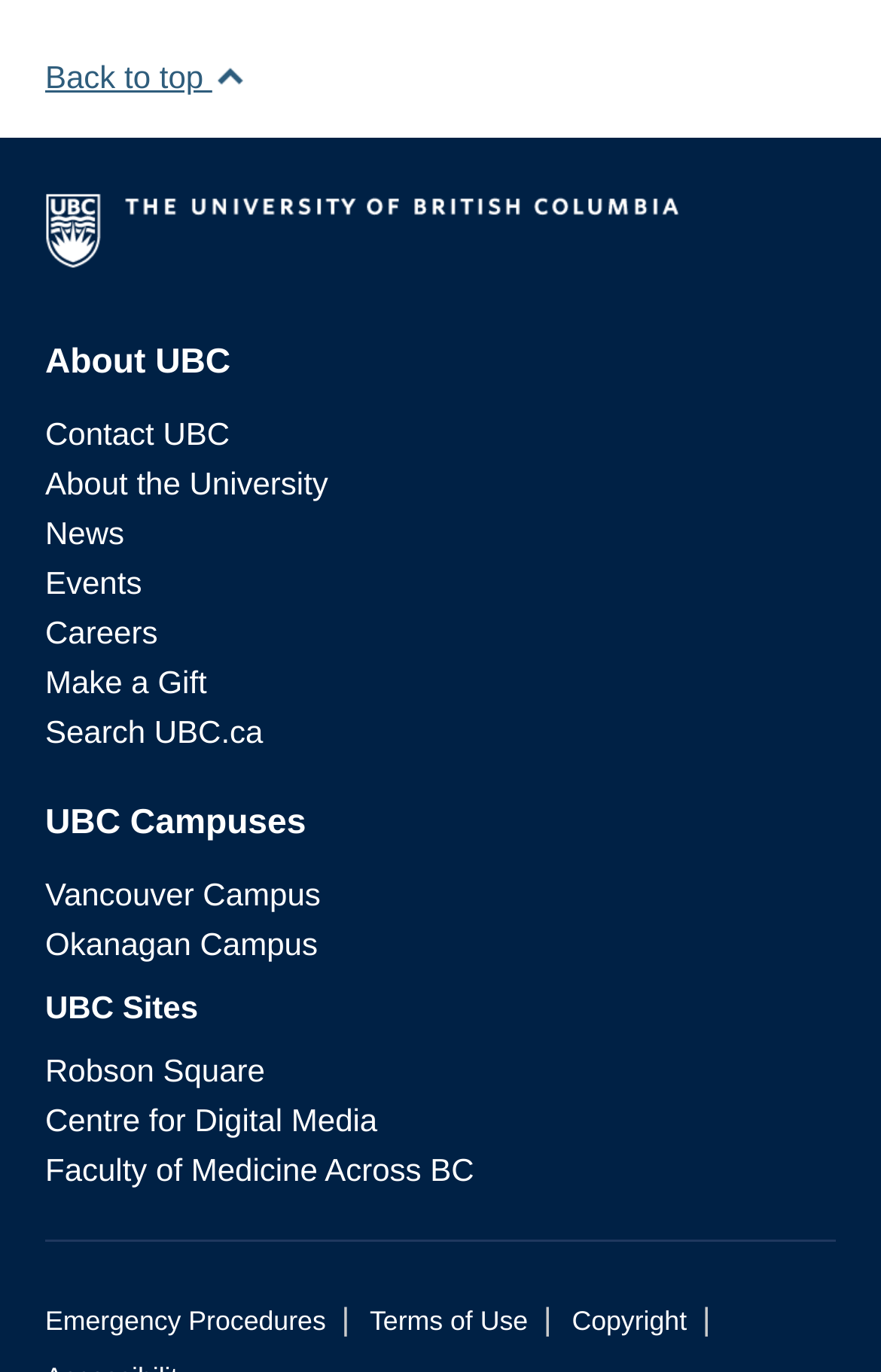Locate the bounding box coordinates of the element you need to click to accomplish the task described by this instruction: "contact UBC".

[0.051, 0.303, 0.261, 0.329]